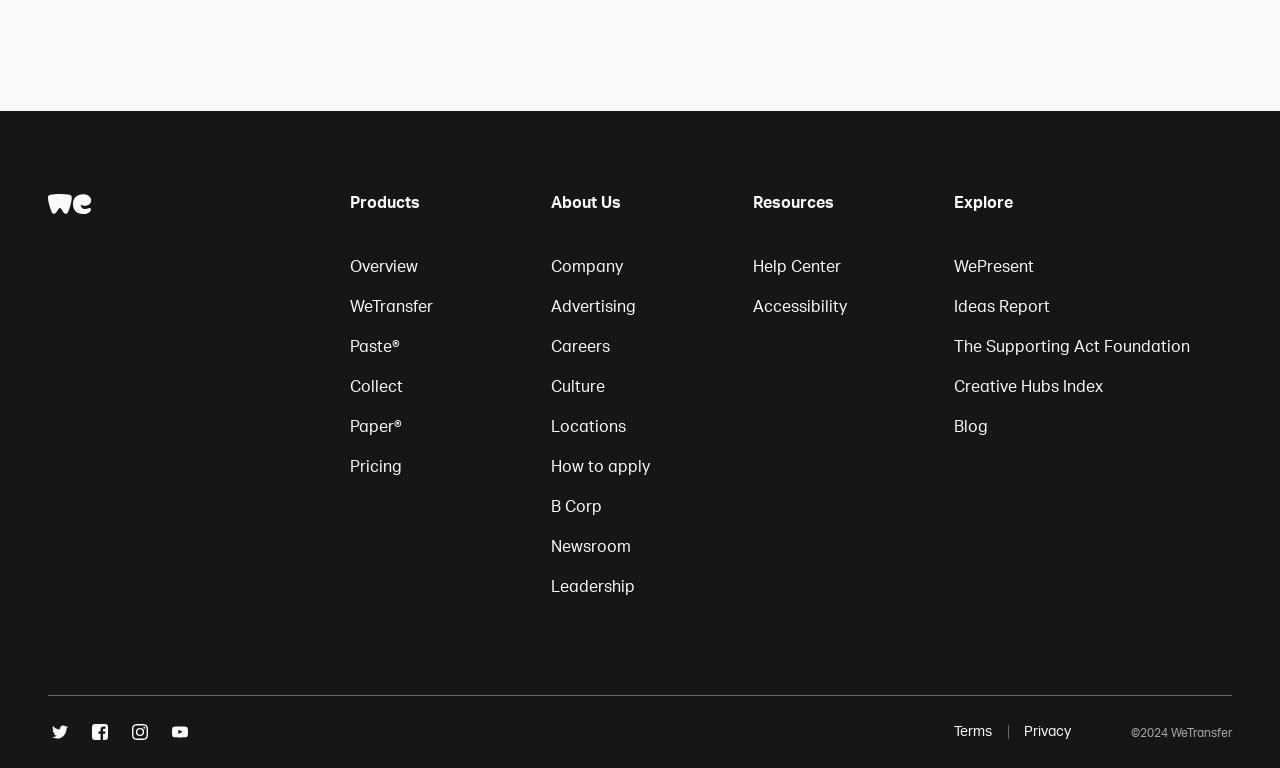Identify the bounding box for the UI element described as: "The Supporting Act Foundation". Ensure the coordinates are four float numbers between 0 and 1, formatted as [left, top, right, bottom].

[0.745, 0.437, 0.93, 0.468]